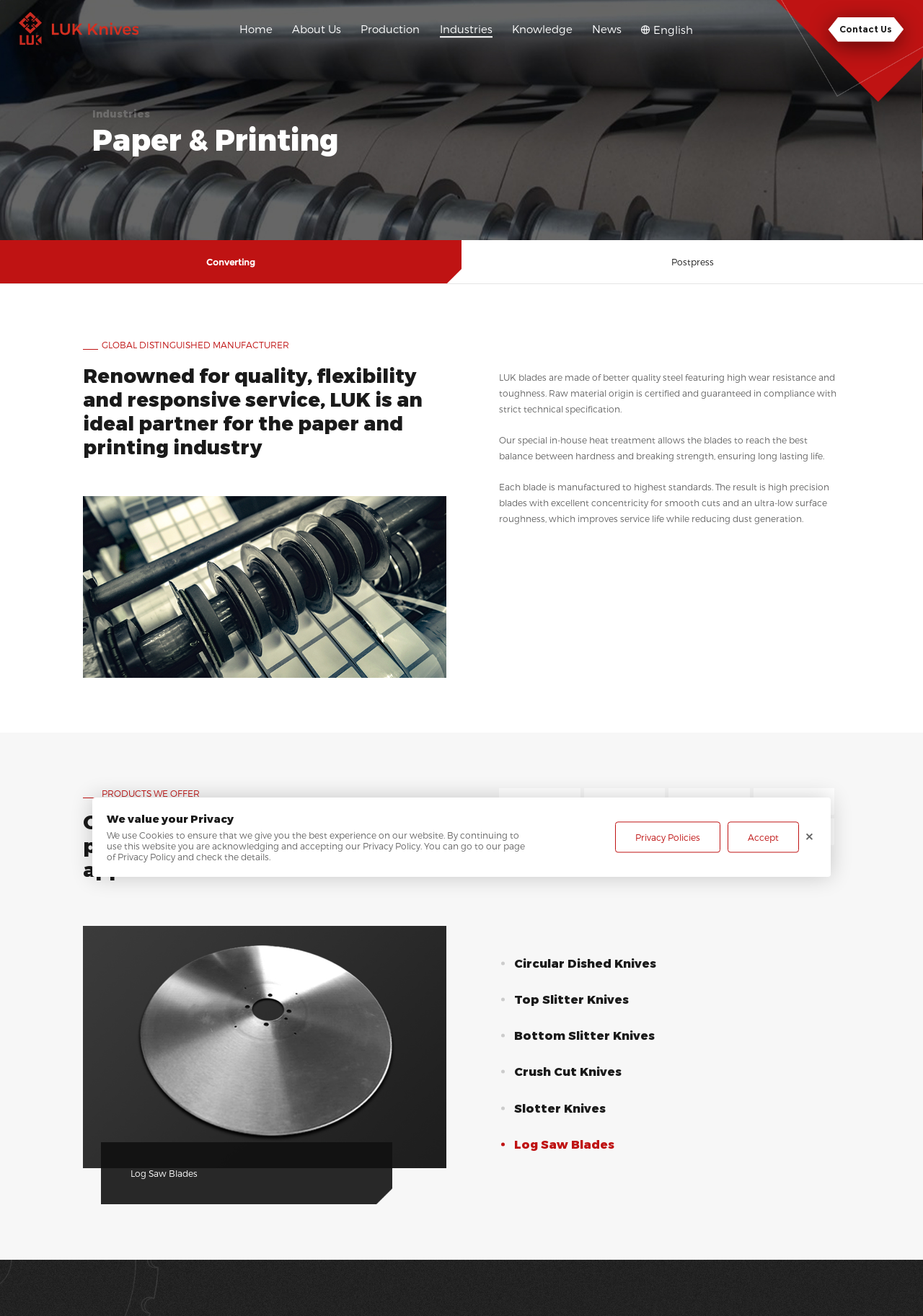Locate the bounding box coordinates of the clickable area to execute the instruction: "Click on the 'Industries' link". Provide the coordinates as four float numbers between 0 and 1, represented as [left, top, right, bottom].

[0.466, 0.0, 0.544, 0.045]